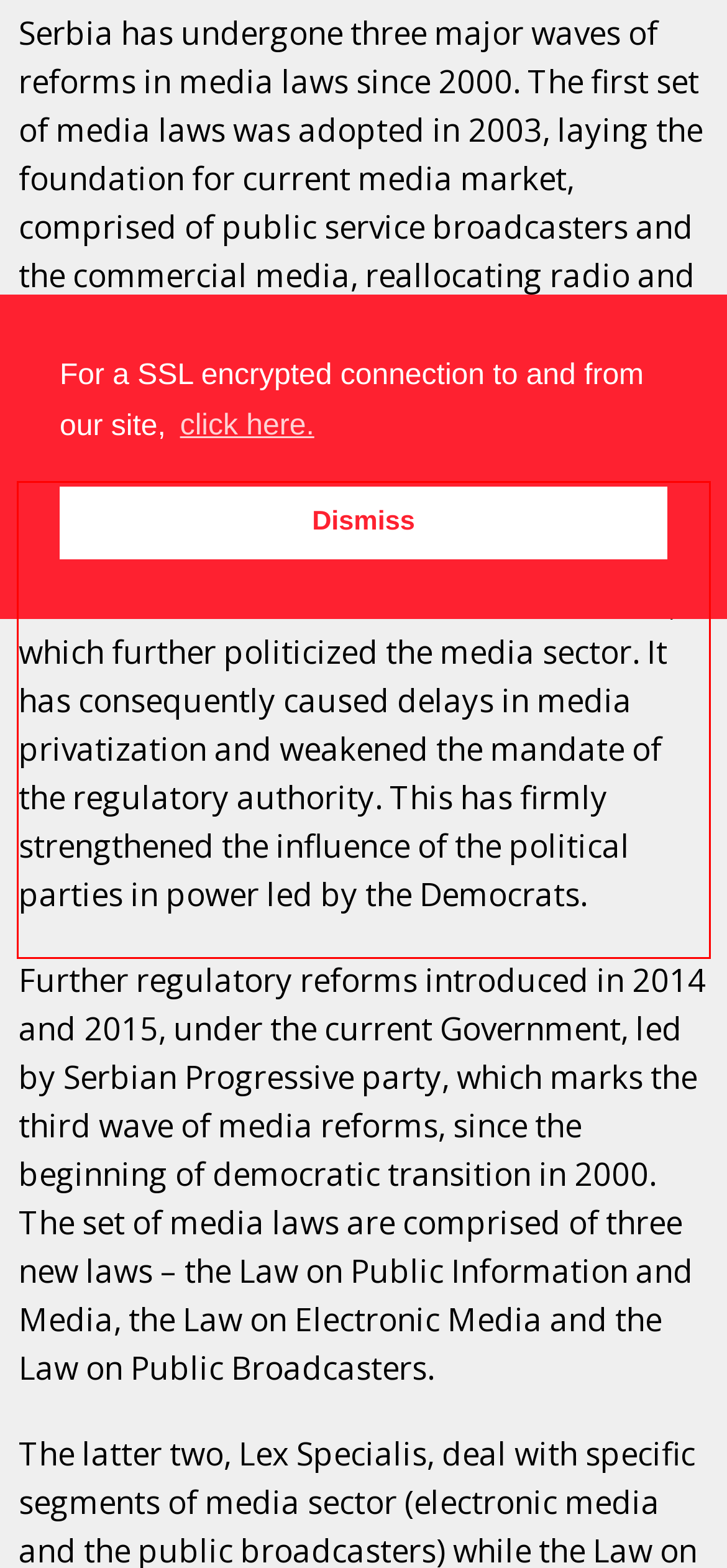Please take the screenshot of the webpage, find the red bounding box, and generate the text content that is within this red bounding box.

The second wave of regulation (2005-2011) was characterized by amendments in the Law on Public Information and other media laws, which further politicized the media sector. It has consequently caused delays in media privatization and weakened the mandate of the regulatory authority. This has firmly strengthened the influence of the political parties in power led by the Democrats.